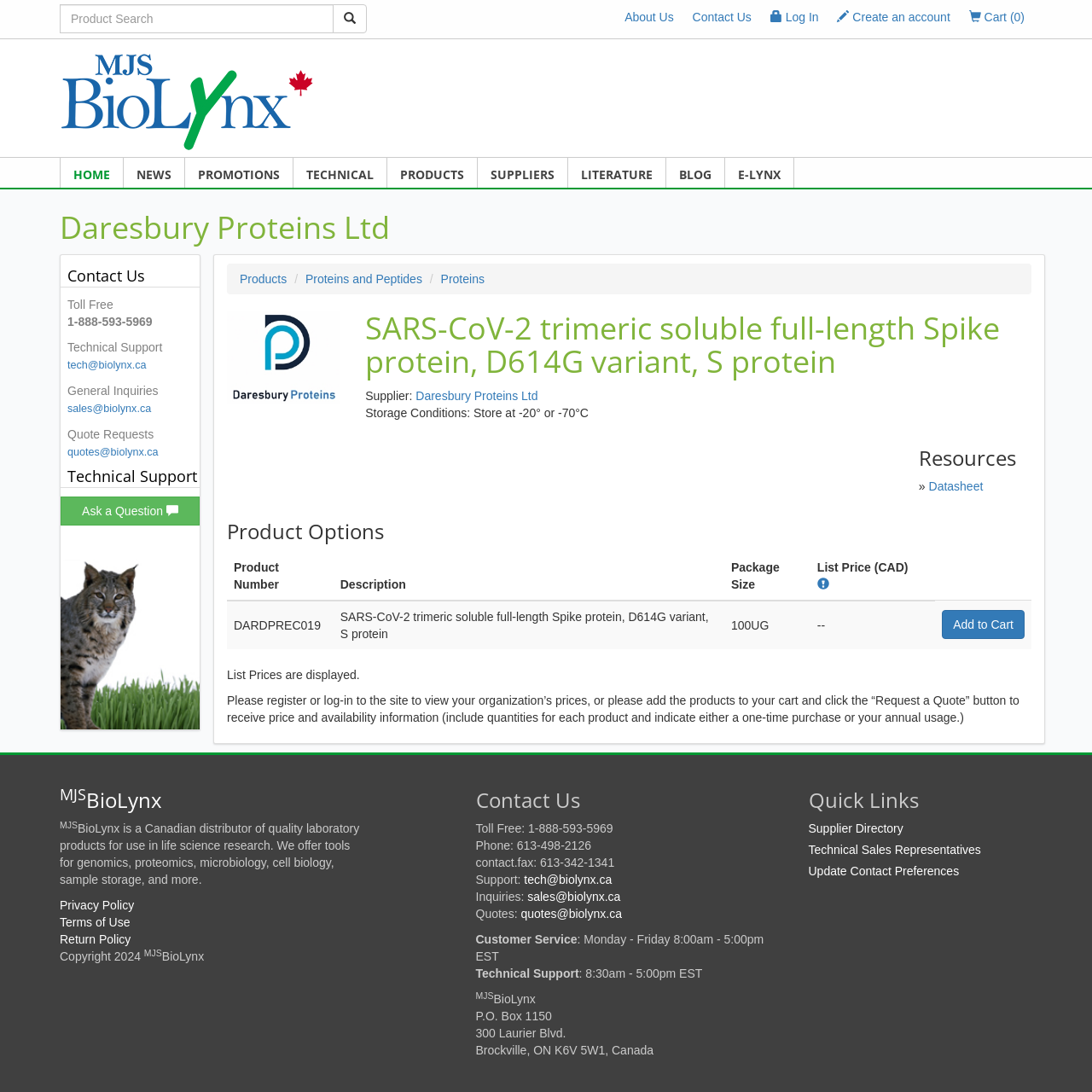Answer in one word or a short phrase: 
What is the name of the protein product displayed on the webpage?

SARS-CoV-2 trimeric soluble full-length Spike protein